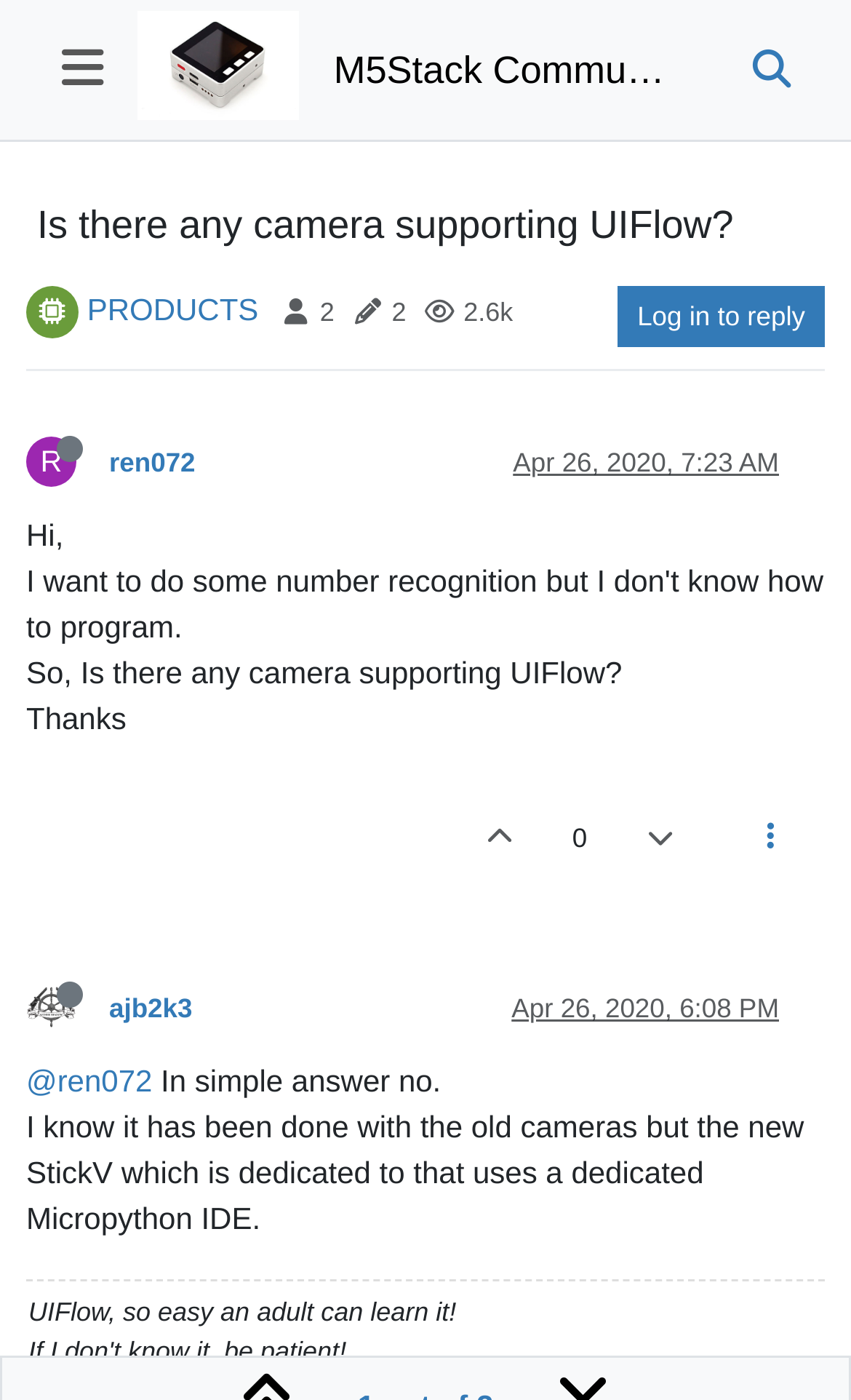Identify the bounding box coordinates of the part that should be clicked to carry out this instruction: "View user profile of ajb2k3".

[0.128, 0.71, 0.226, 0.732]